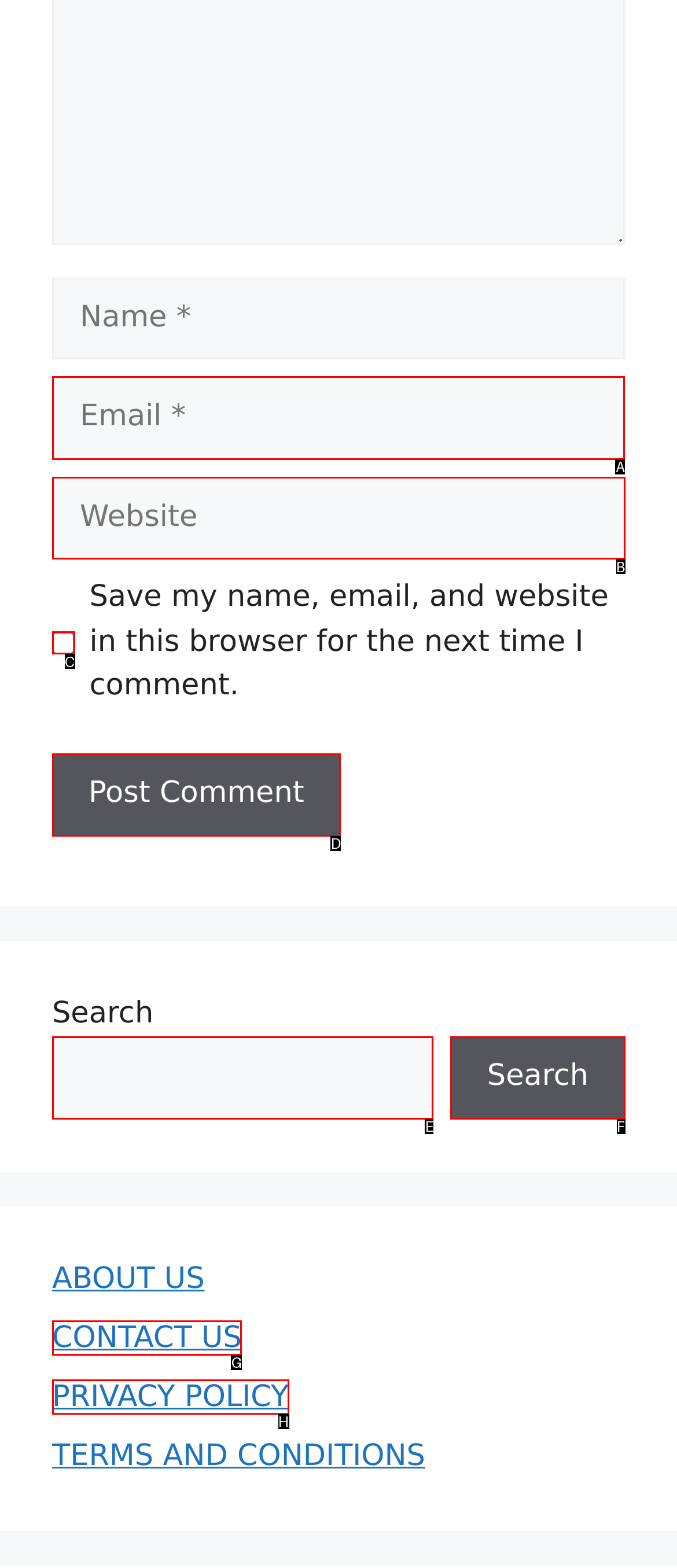Find the HTML element to click in order to complete this task: Check Six Nations
Answer with the letter of the correct option.

None